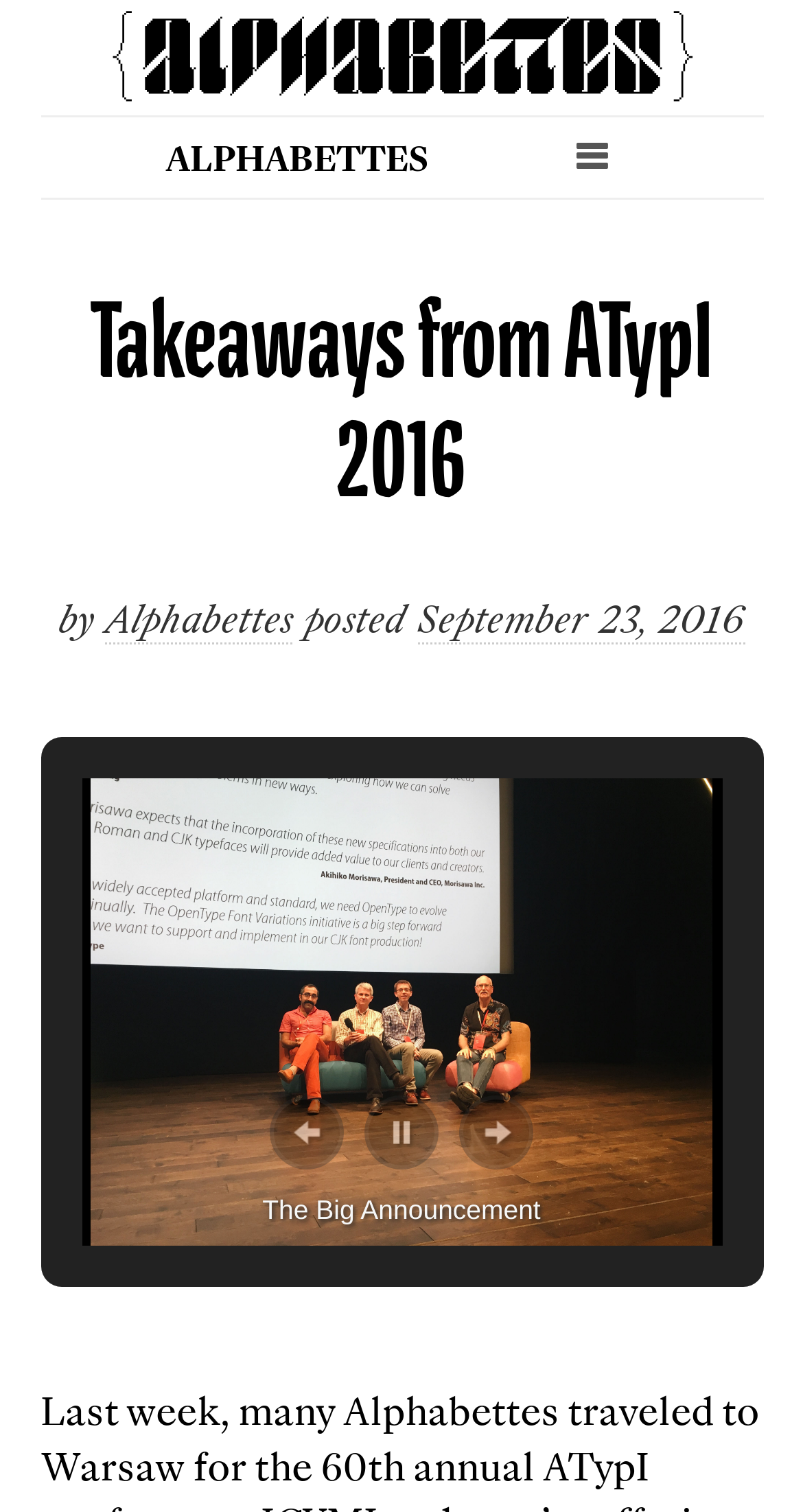Provide the bounding box for the UI element matching this description: "Alphabettes".

[0.131, 0.391, 0.365, 0.426]